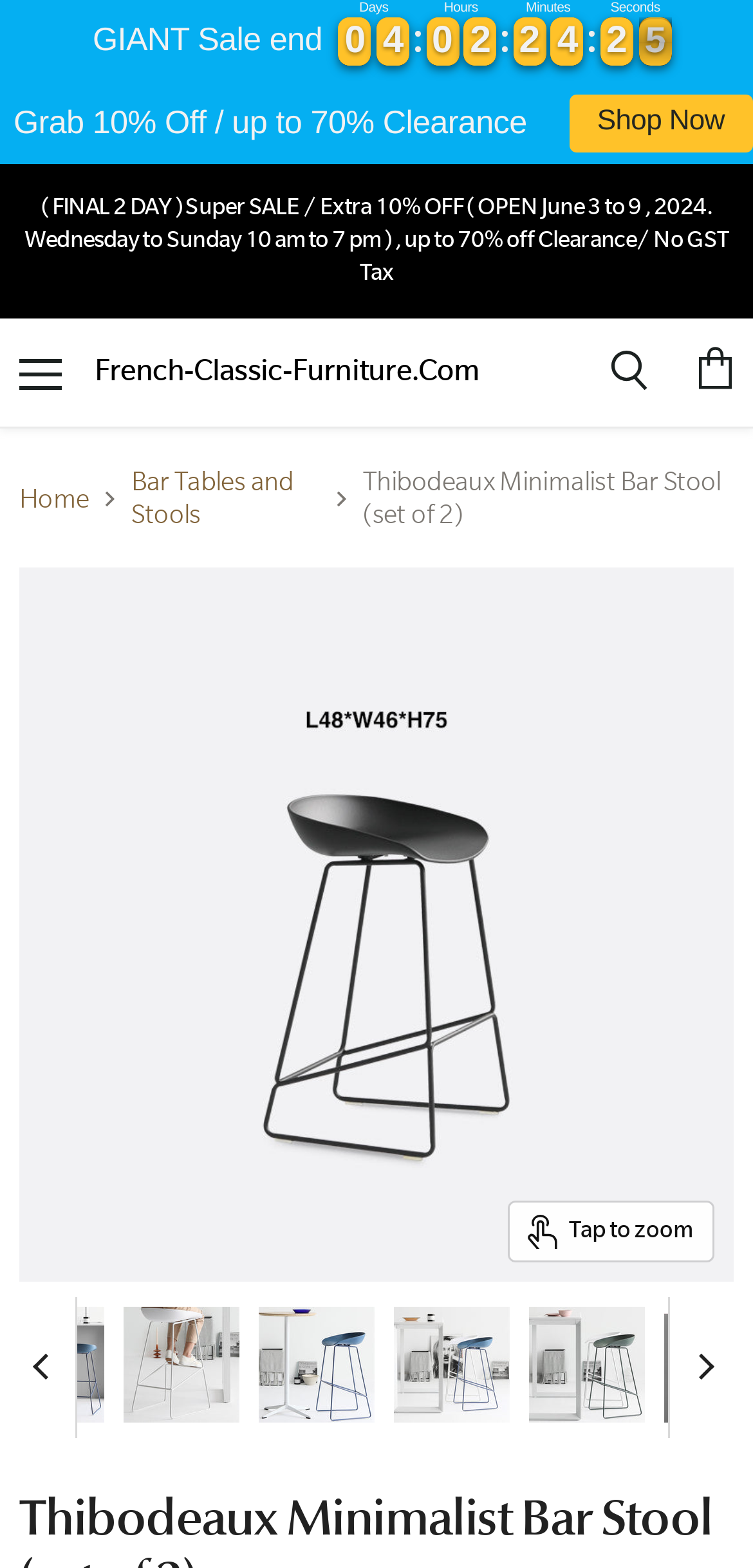Review the image closely and give a comprehensive answer to the question: What is the purpose of the 'Tap to zoom' button?

I found the 'Tap to zoom' button located below the product image. Its purpose is to allow users to zoom in on the product image for a closer look.